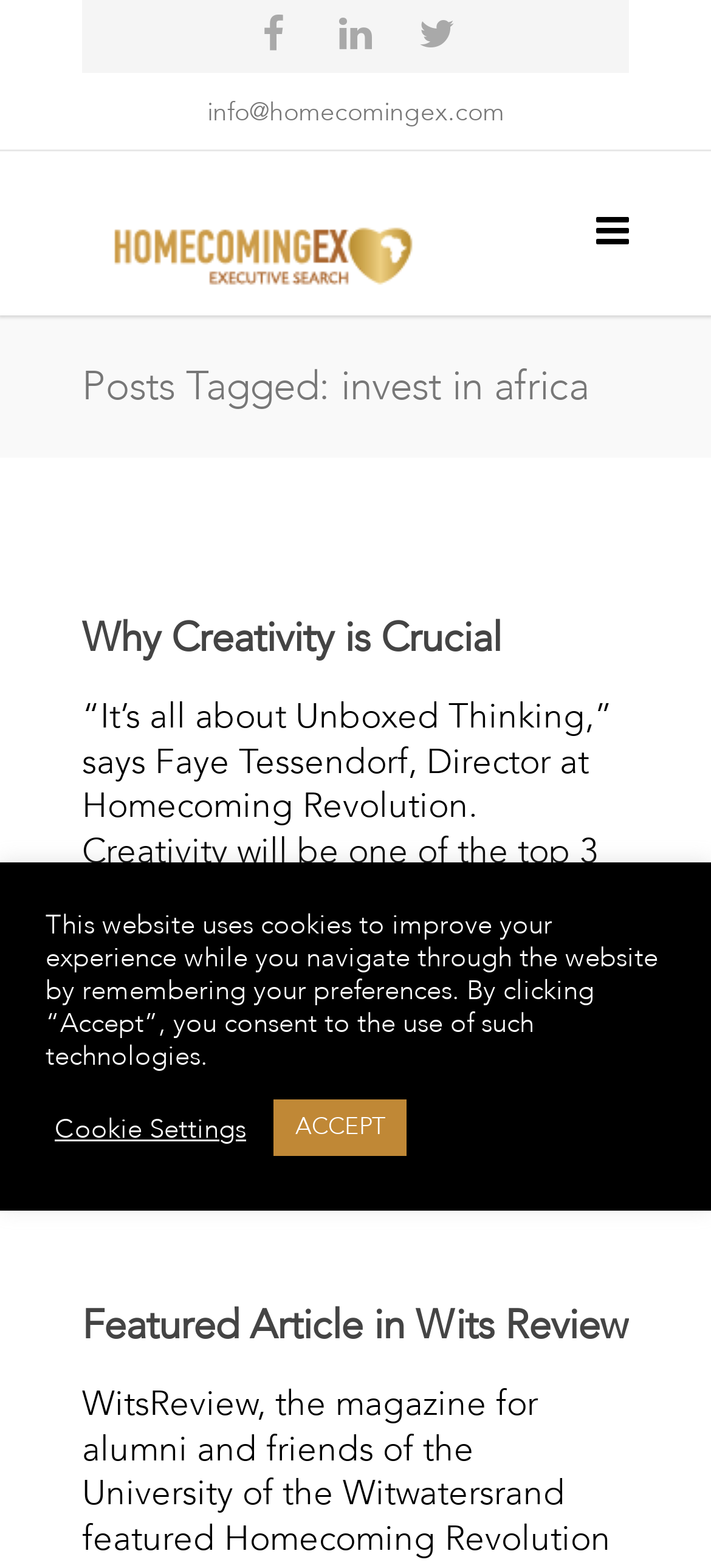What is the purpose of the 'Cookie Settings' button?
Answer with a single word or phrase, using the screenshot for reference.

To manage cookie preferences